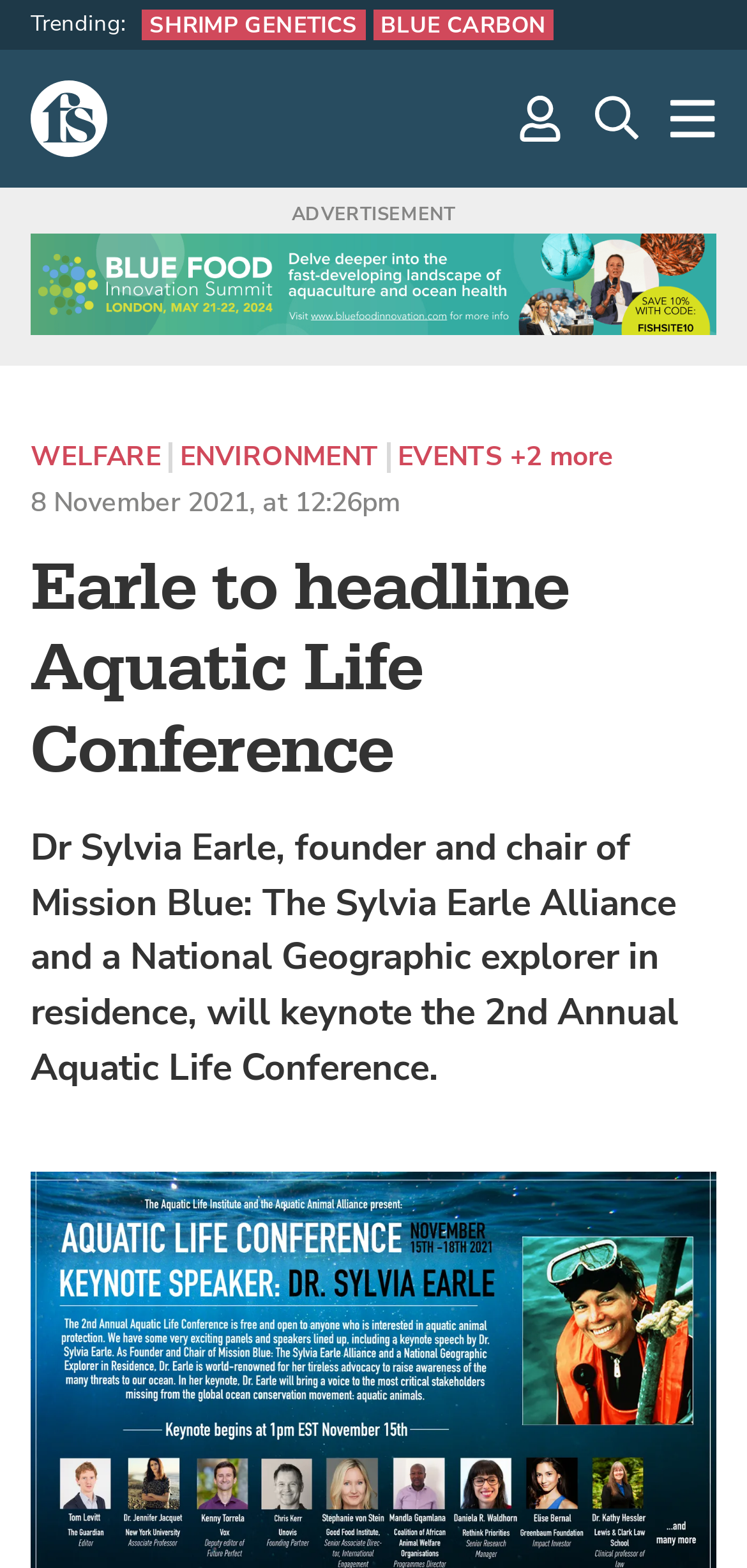Ascertain the bounding box coordinates for the UI element detailed here: "Environment". The coordinates should be provided as [left, top, right, bottom] with each value being a float between 0 and 1.

[0.226, 0.282, 0.507, 0.301]